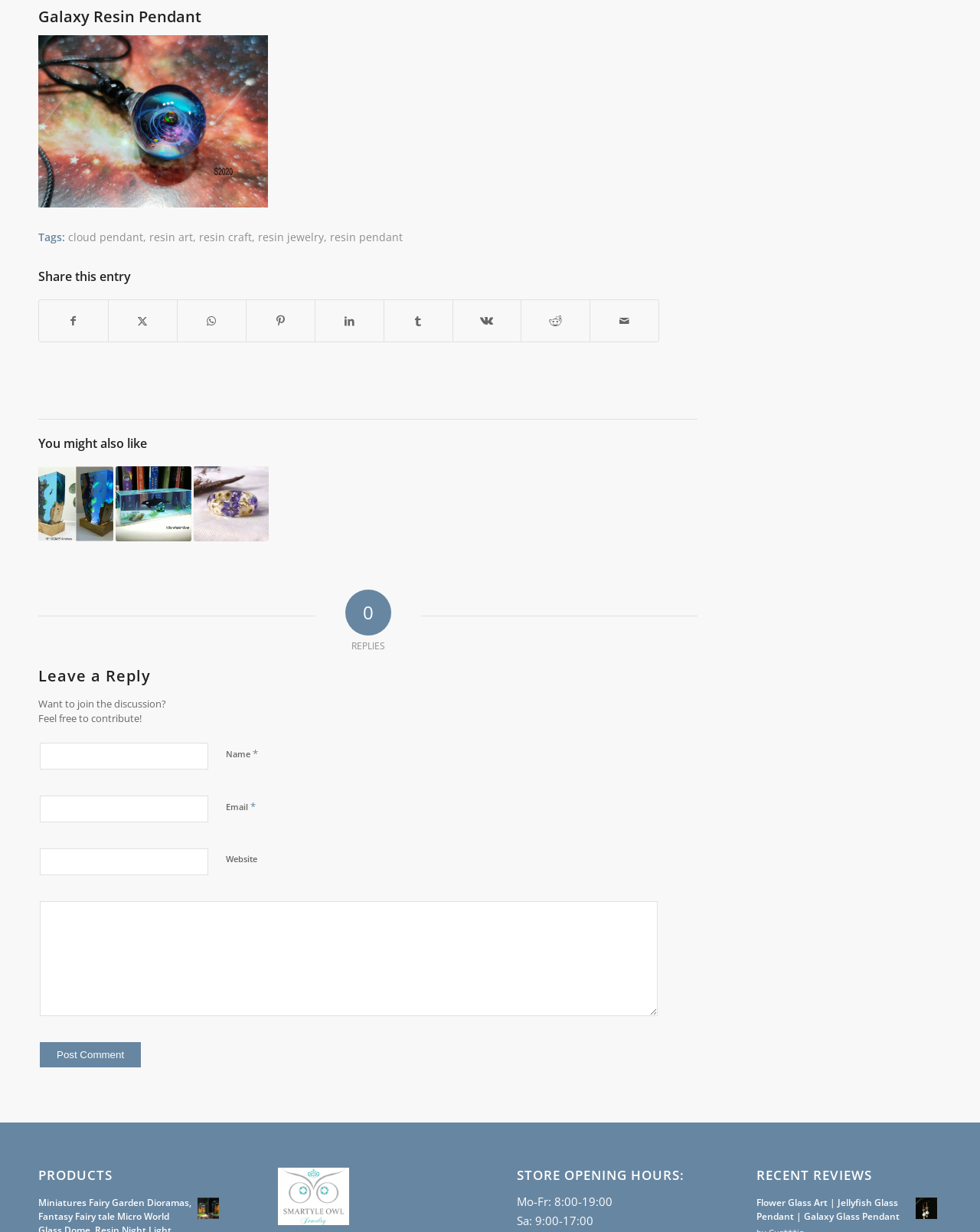What is the name of the product?
Make sure to answer the question with a detailed and comprehensive explanation.

The name of the product is obtained from the heading element 'Galaxy Resin Pendant' at the top of the webpage, which is likely the title of the product being displayed.